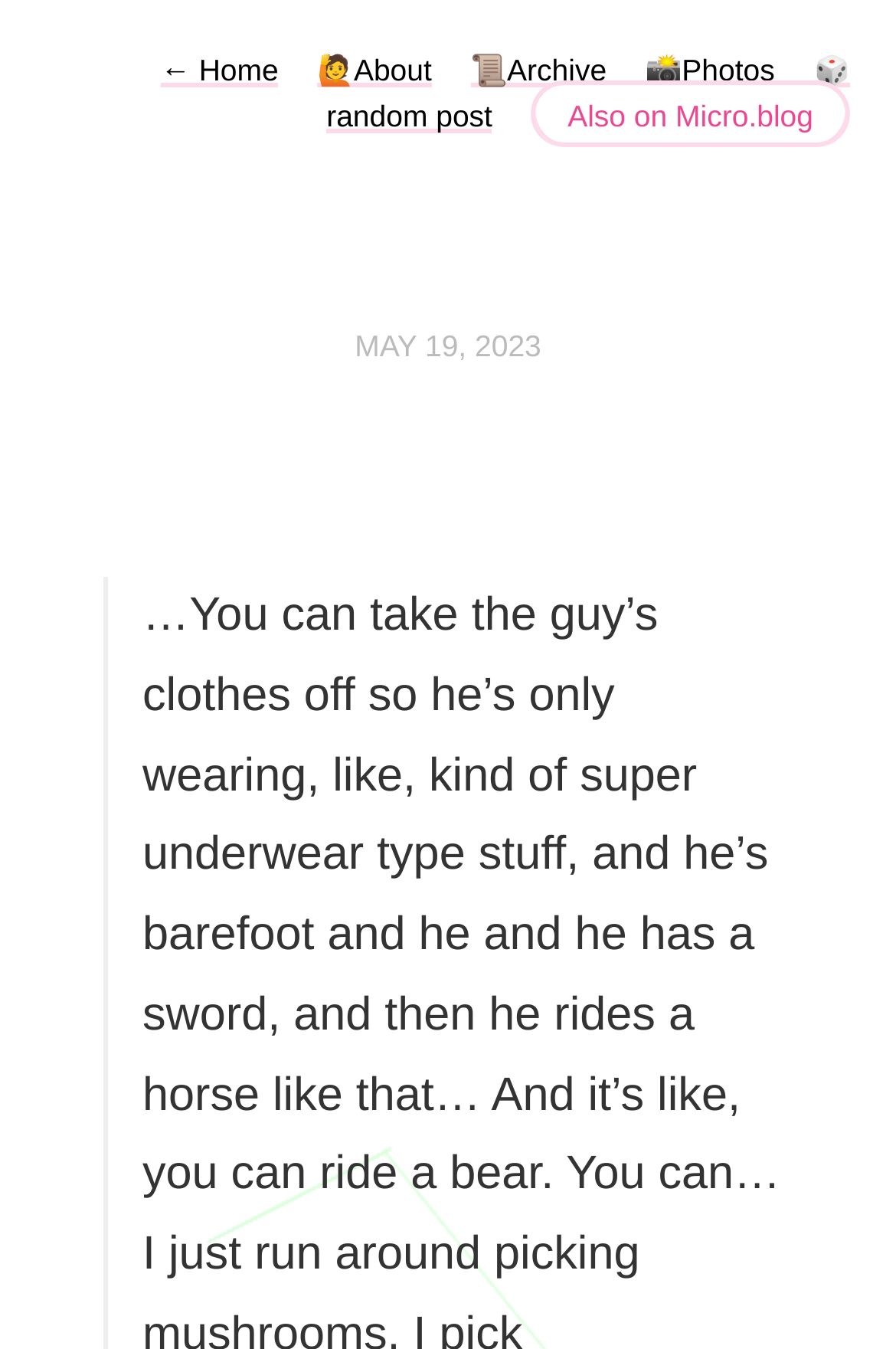Extract the bounding box coordinates for the HTML element that matches this description: "🎲random post". The coordinates should be four float numbers between 0 and 1, i.e., [left, top, right, bottom].

[0.364, 0.039, 0.949, 0.099]